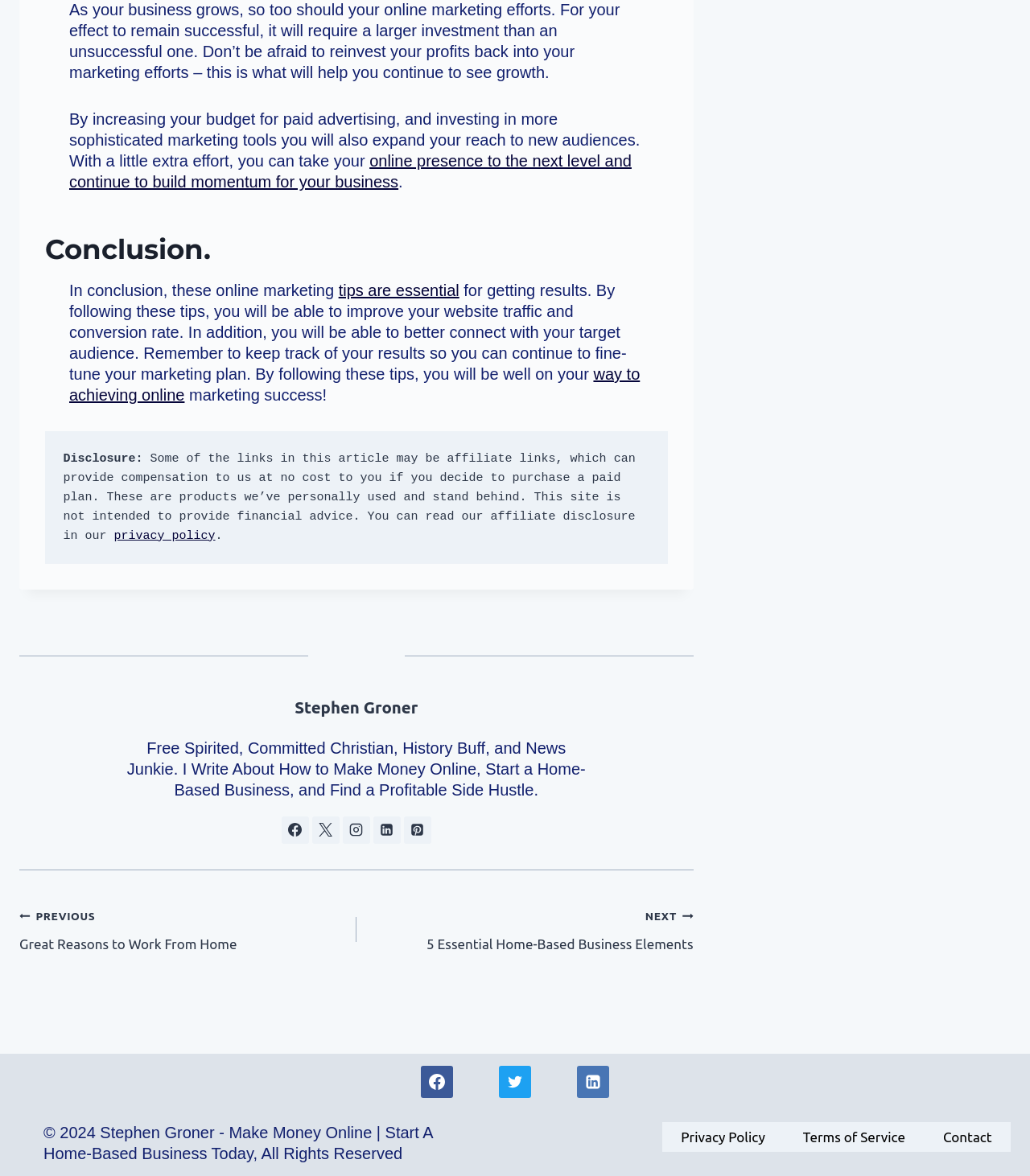Use a single word or phrase to answer the question: How many social media links are there in the footer?

3